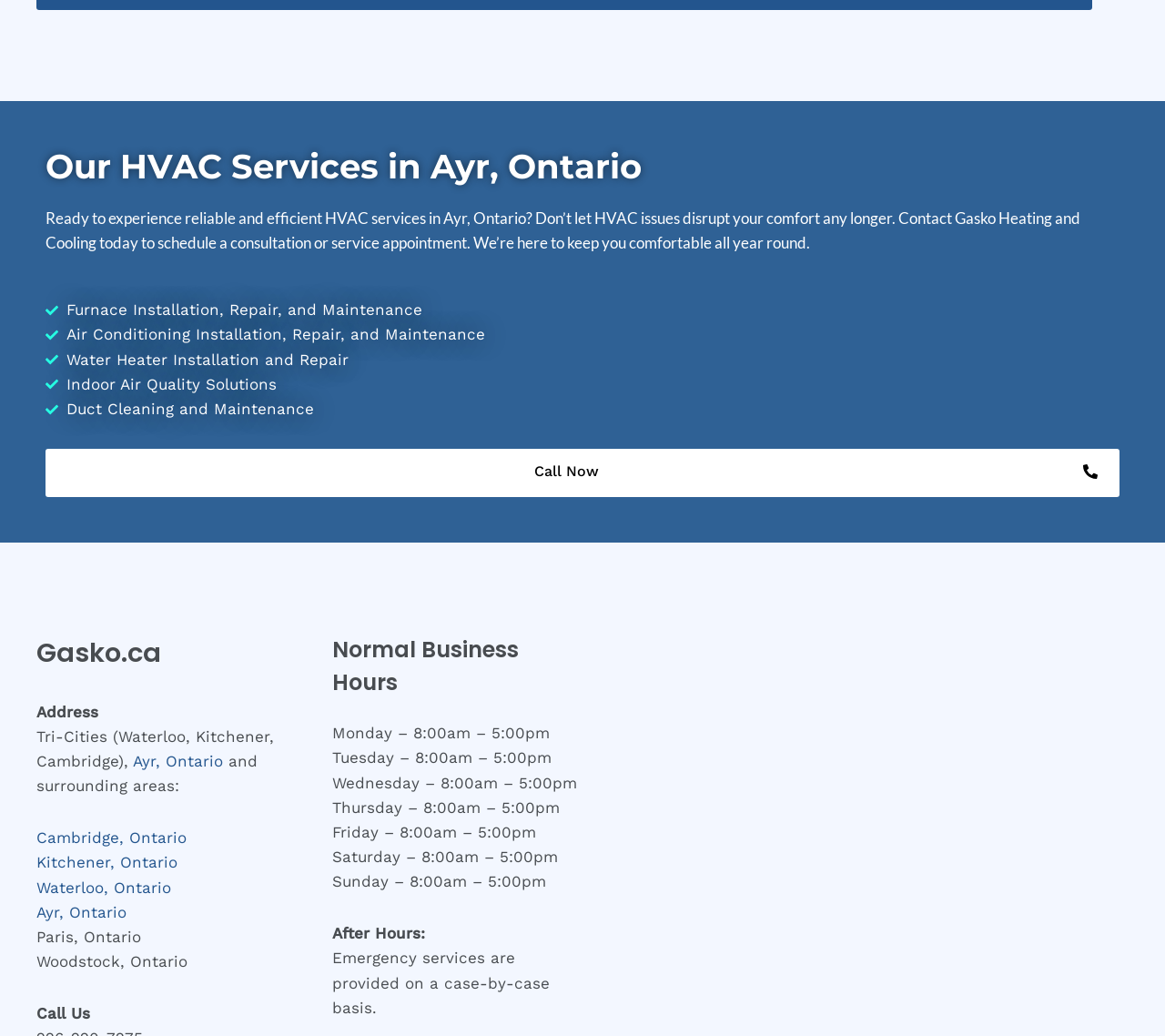Using the elements shown in the image, answer the question comprehensively: What are the normal business hours of Gasko Heating and Cooling?

The webpage lists the normal business hours of Gasko Heating and Cooling as Monday to Sunday, from 8:00am to 5:00pm, with emergency services provided on a case-by-case basis after hours.